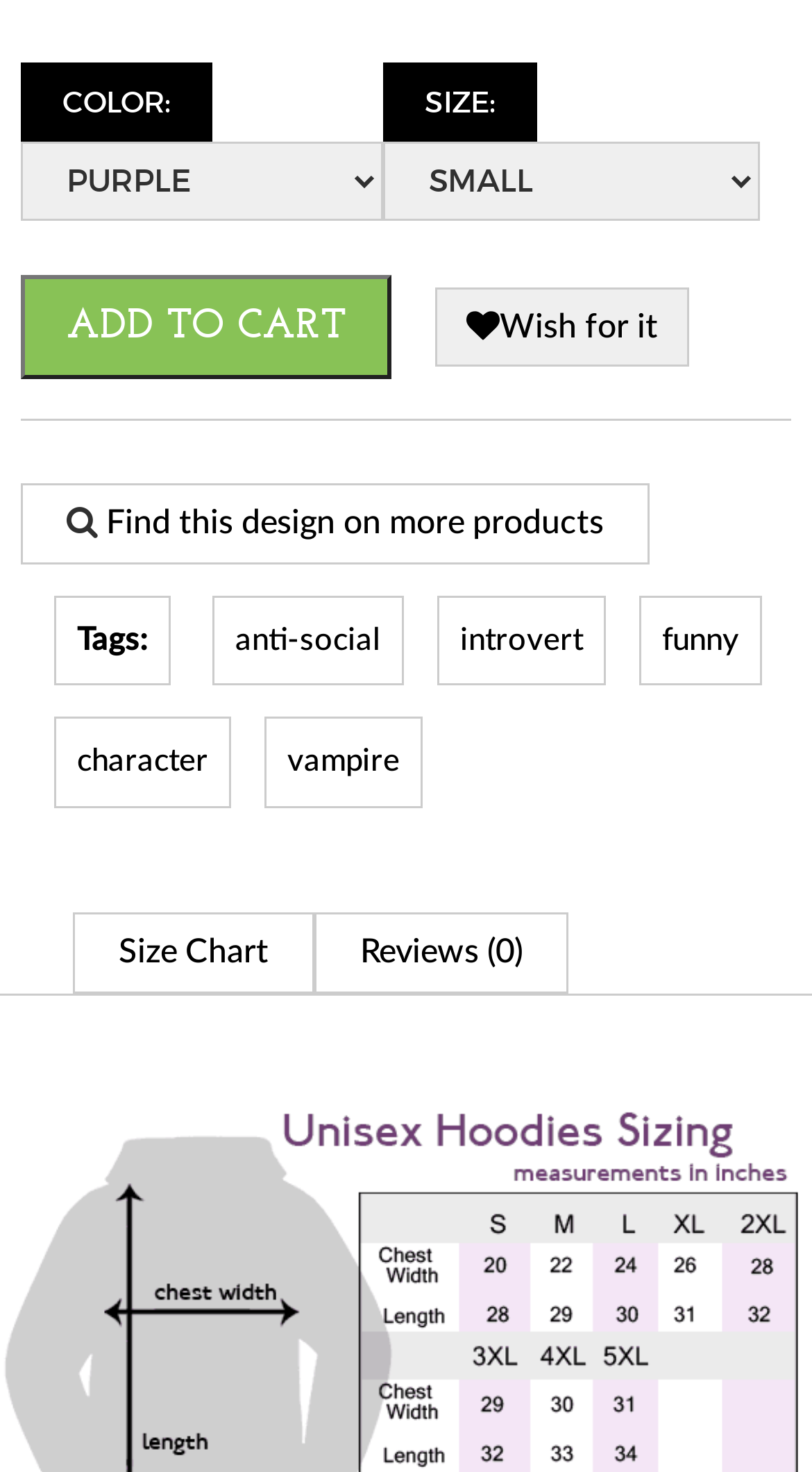Determine the bounding box coordinates in the format (top-left x, top-left y, bottom-right x, bottom-right y). Ensure all values are floating point numbers between 0 and 1. Identify the bounding box of the UI element described by: ADD TO CART

[0.026, 0.186, 0.482, 0.258]